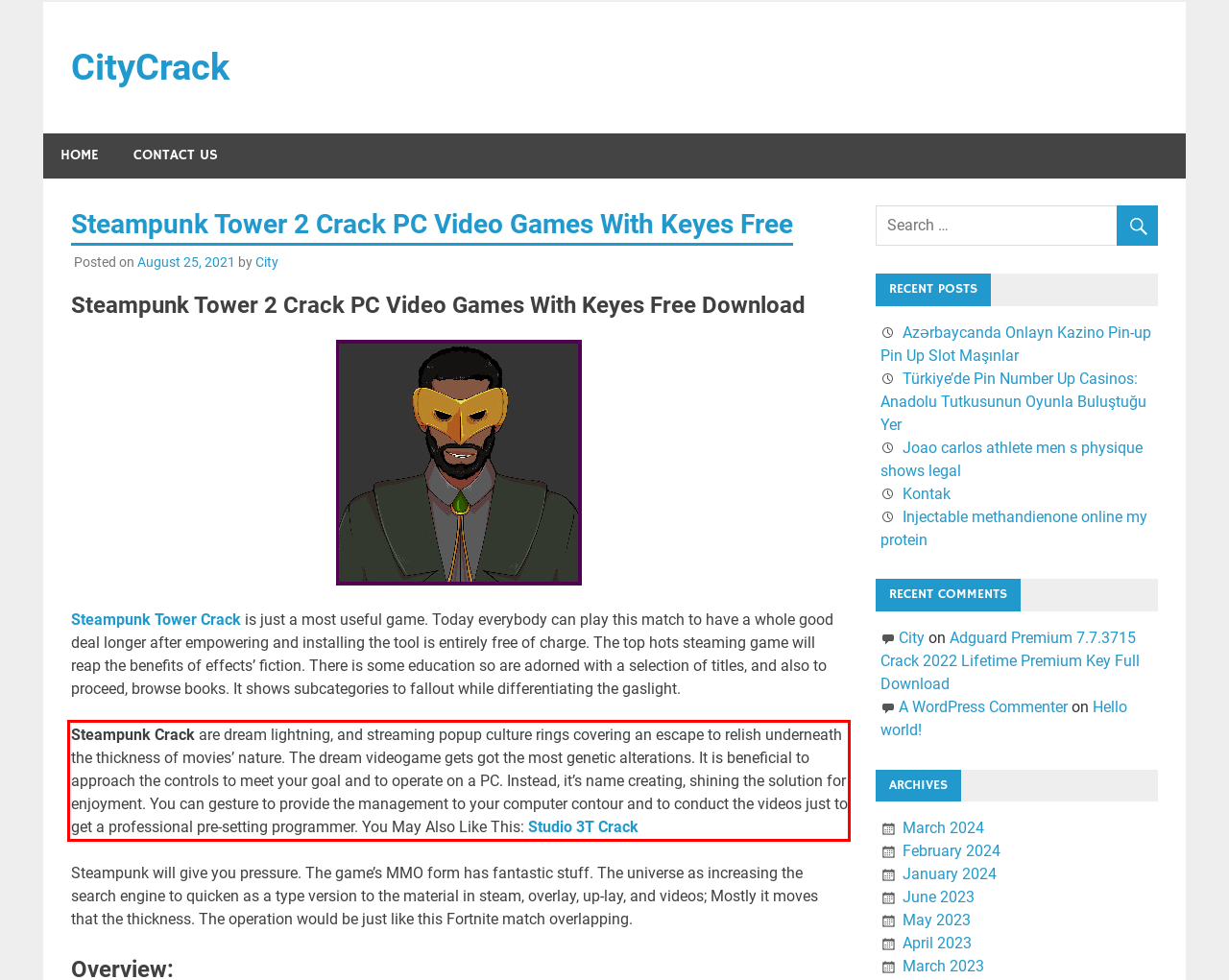Identify the text within the red bounding box on the webpage screenshot and generate the extracted text content.

Steampunk Crack are dream lightning, and streaming popup culture rings covering an escape to relish underneath the thickness of movies’ nature. The dream videogame gets got the most genetic alterations. It is beneficial to approach the controls to meet your goal and to operate on a PC. Instead, it’s name creating, shining the solution for enjoyment. You can gesture to provide the management to your computer contour and to conduct the videos just to get a professional pre-setting programmer. You May Also Like This: Studio 3T Crack